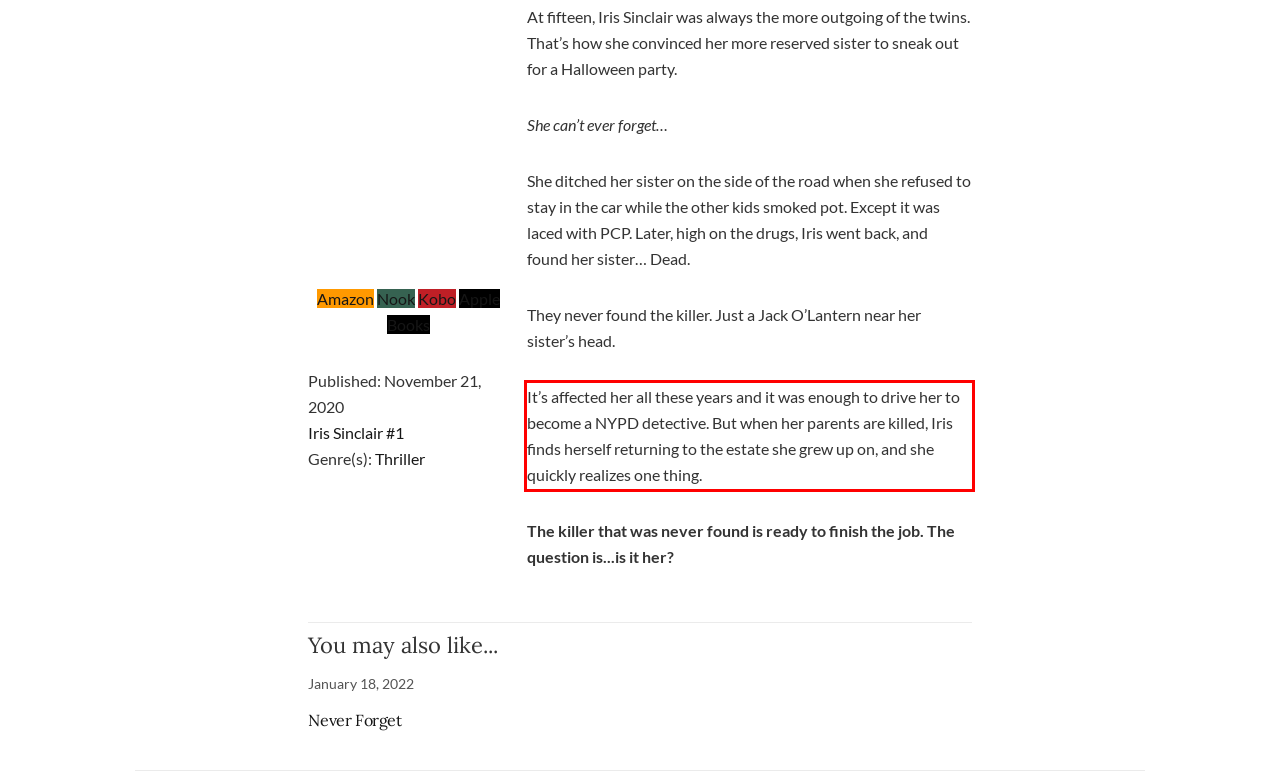You are given a screenshot showing a webpage with a red bounding box. Perform OCR to capture the text within the red bounding box.

It’s affected her all these years and it was enough to drive her to become a NYPD detective. But when her parents are killed, Iris finds herself returning to the estate she grew up on, and she quickly realizes one thing.